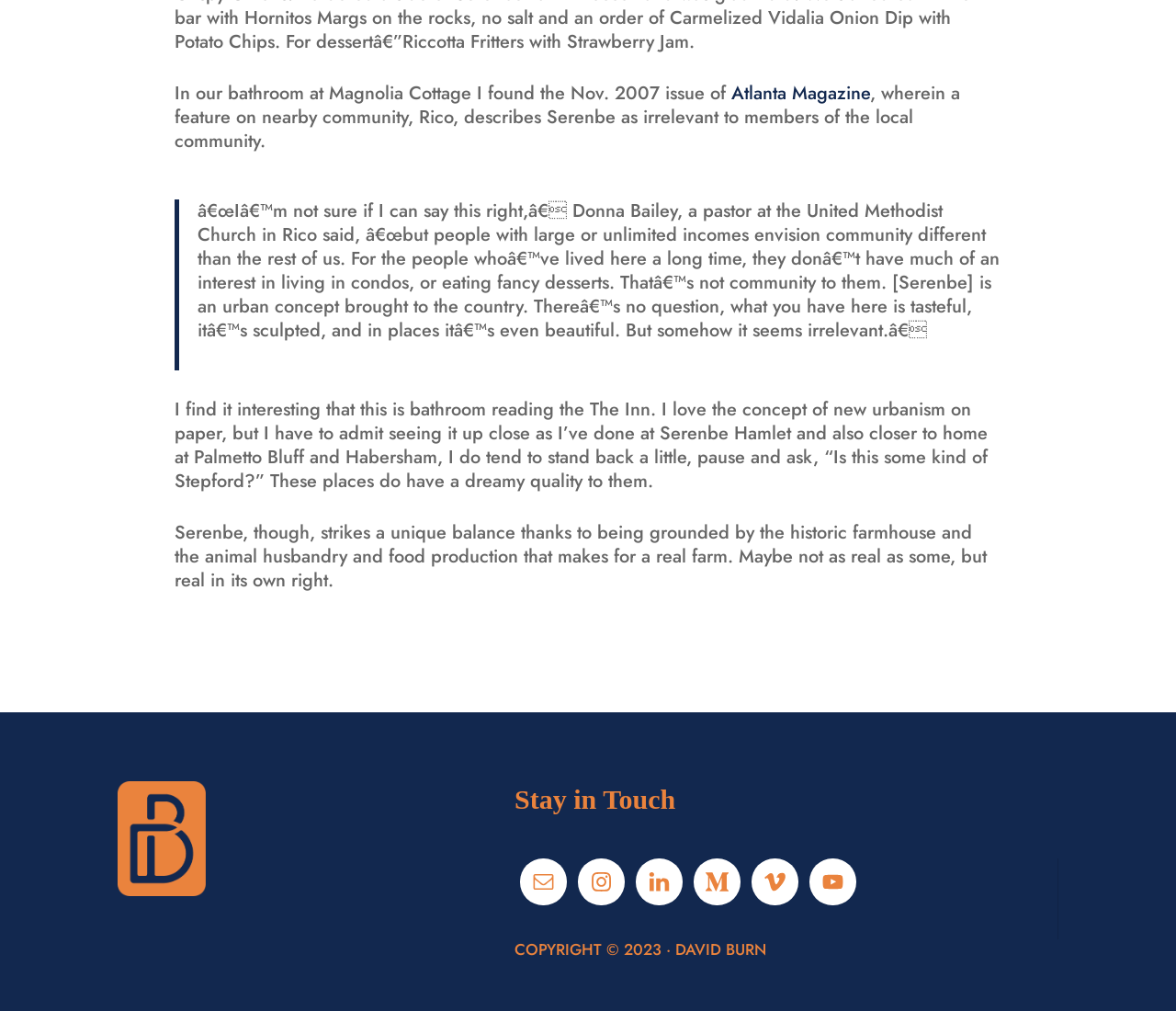What is the name of the magazine mentioned in the text?
Deliver a detailed and extensive answer to the question.

I found the answer by reading the text in the StaticText element with ID 110, which mentions 'Atlanta Magazine' as a link.